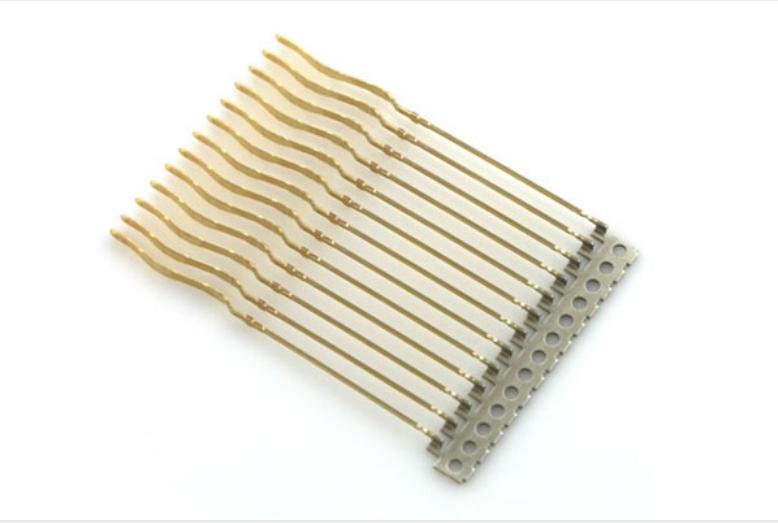What is the purpose of the holes on the flat base?
Please answer the question with as much detail as possible using the screenshot.

The holes on the flat base of the lead frame are designed for mounting or assembly, highlighting its suitability for automated processes in the electronics industry.